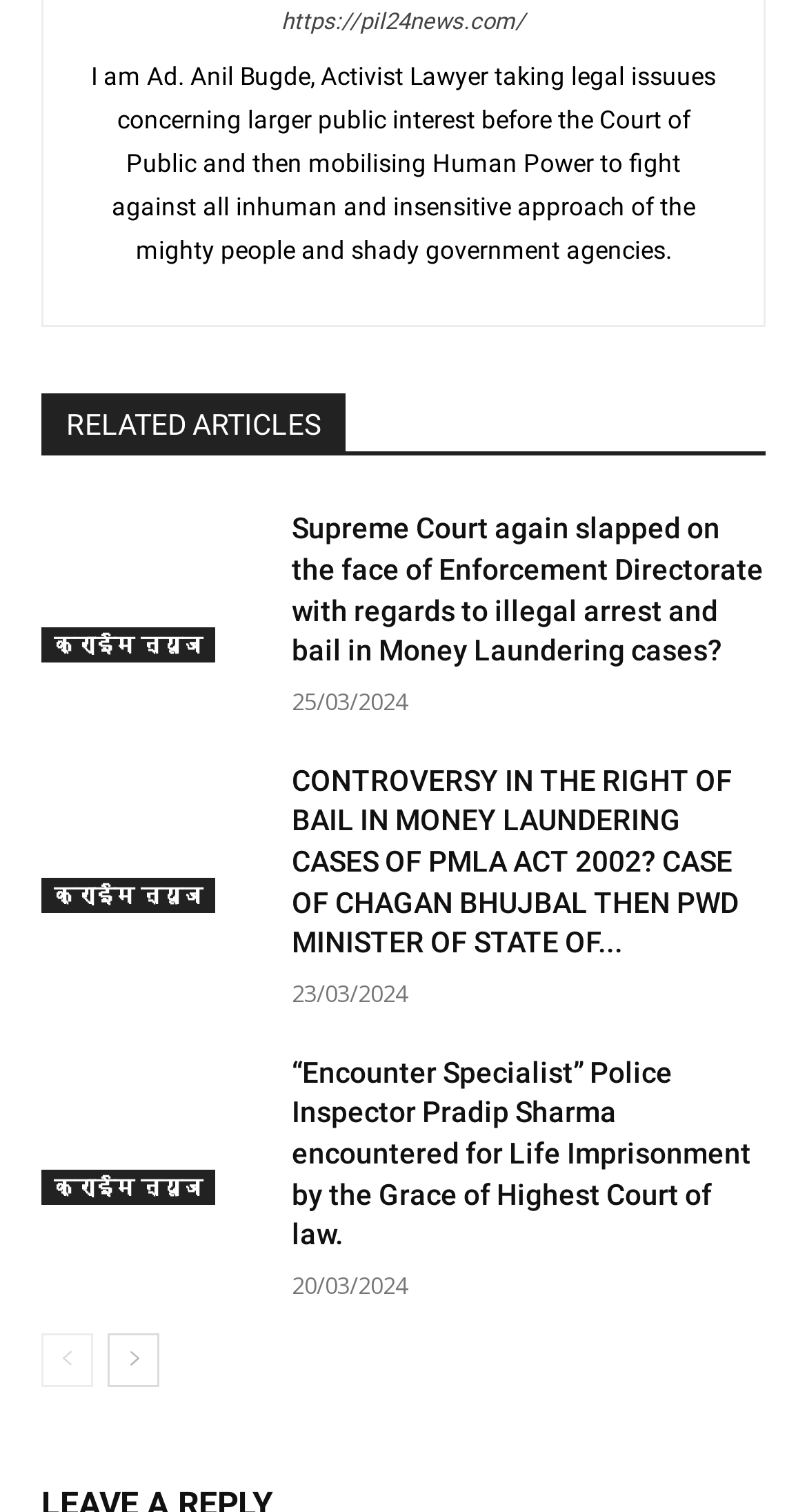Determine the bounding box coordinates of the clickable element to achieve the following action: 'view crime news'. Provide the coordinates as four float values between 0 and 1, formatted as [left, top, right, bottom].

[0.051, 0.415, 0.267, 0.438]